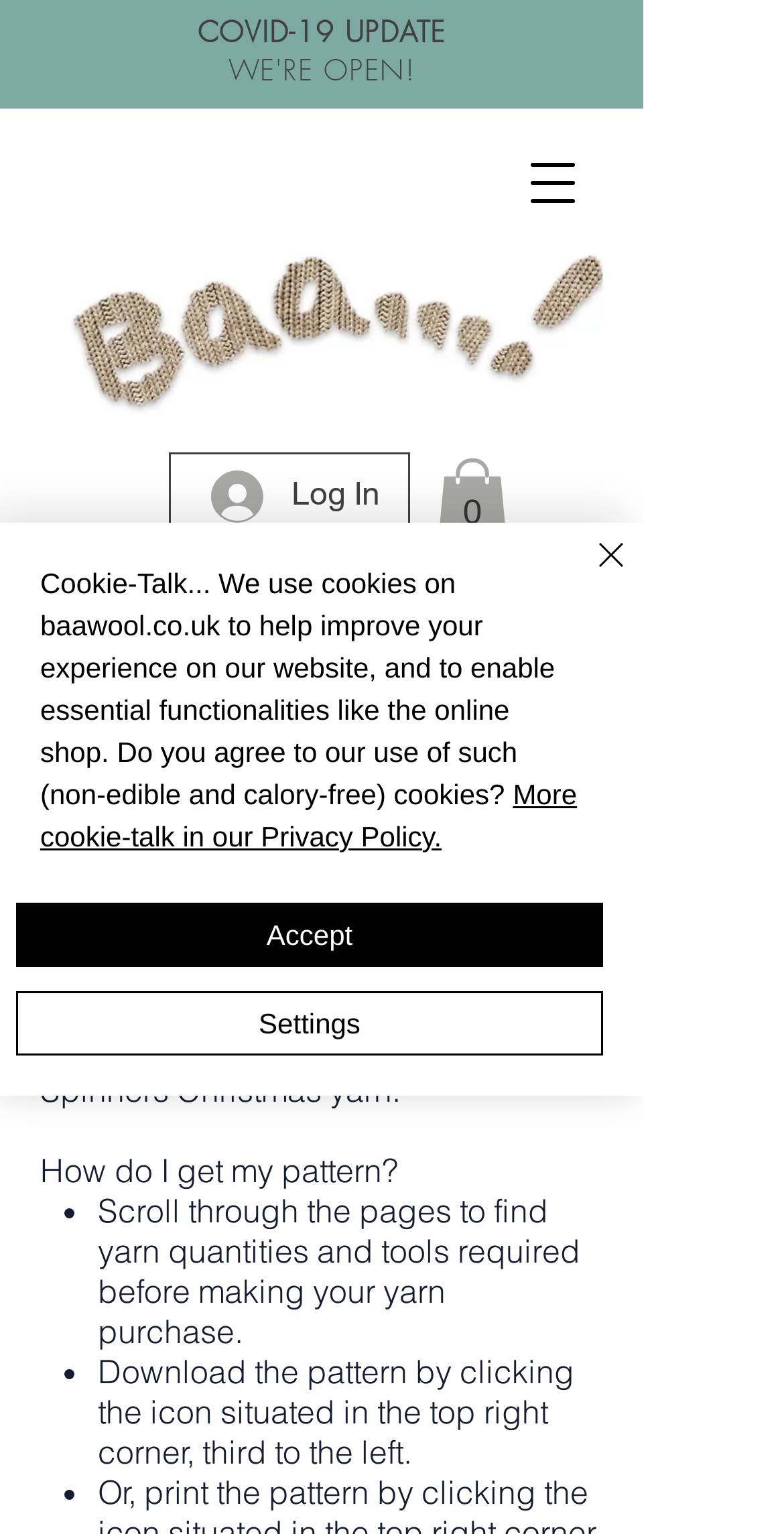Identify and provide the bounding box for the element described by: "Log In".

[0.233, 0.298, 0.521, 0.348]